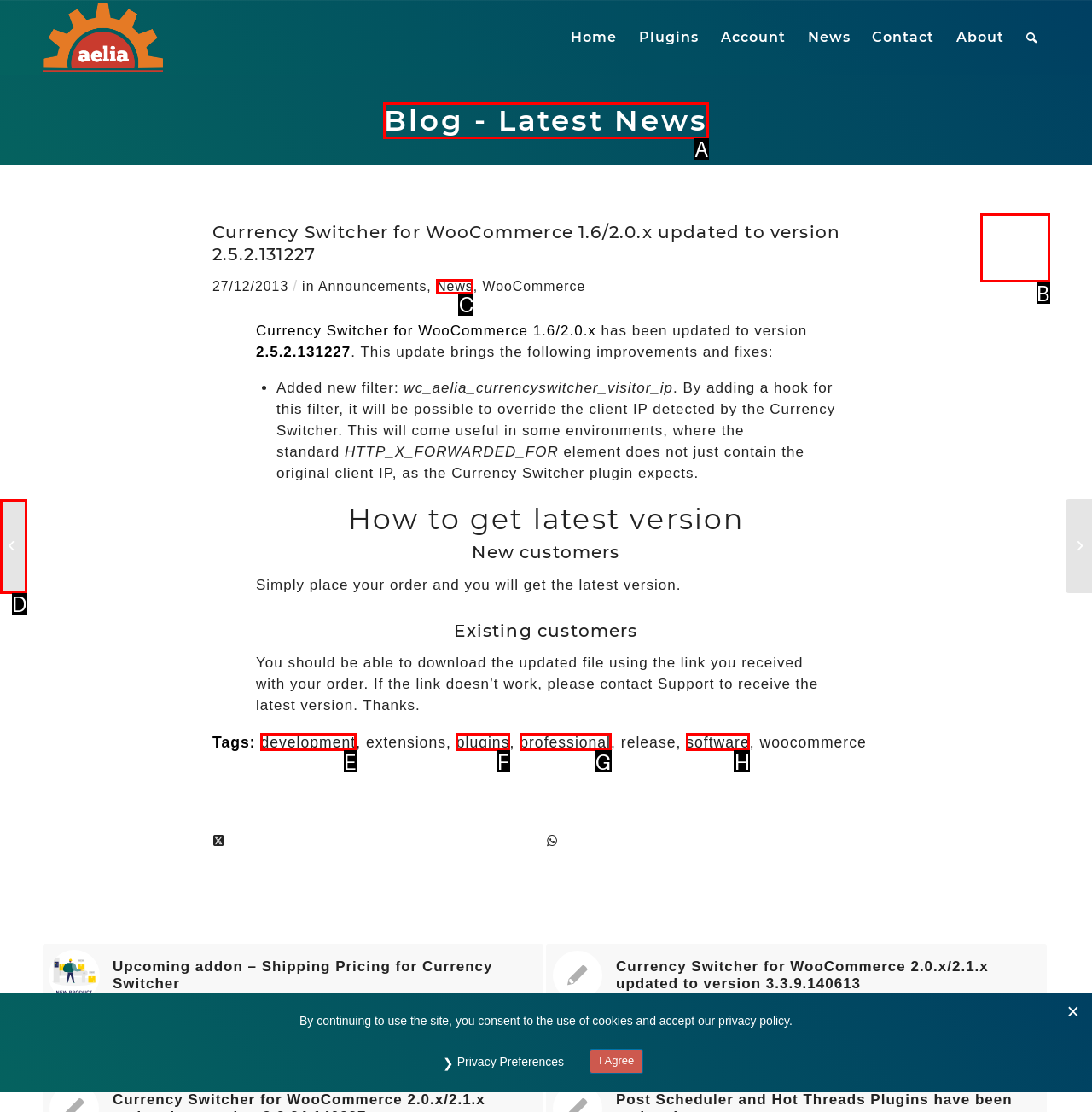Determine the letter of the element to click to accomplish this task: Read the blog post about Currency Switcher for WooCommerce 1.6/2.0.x. Respond with the letter.

B